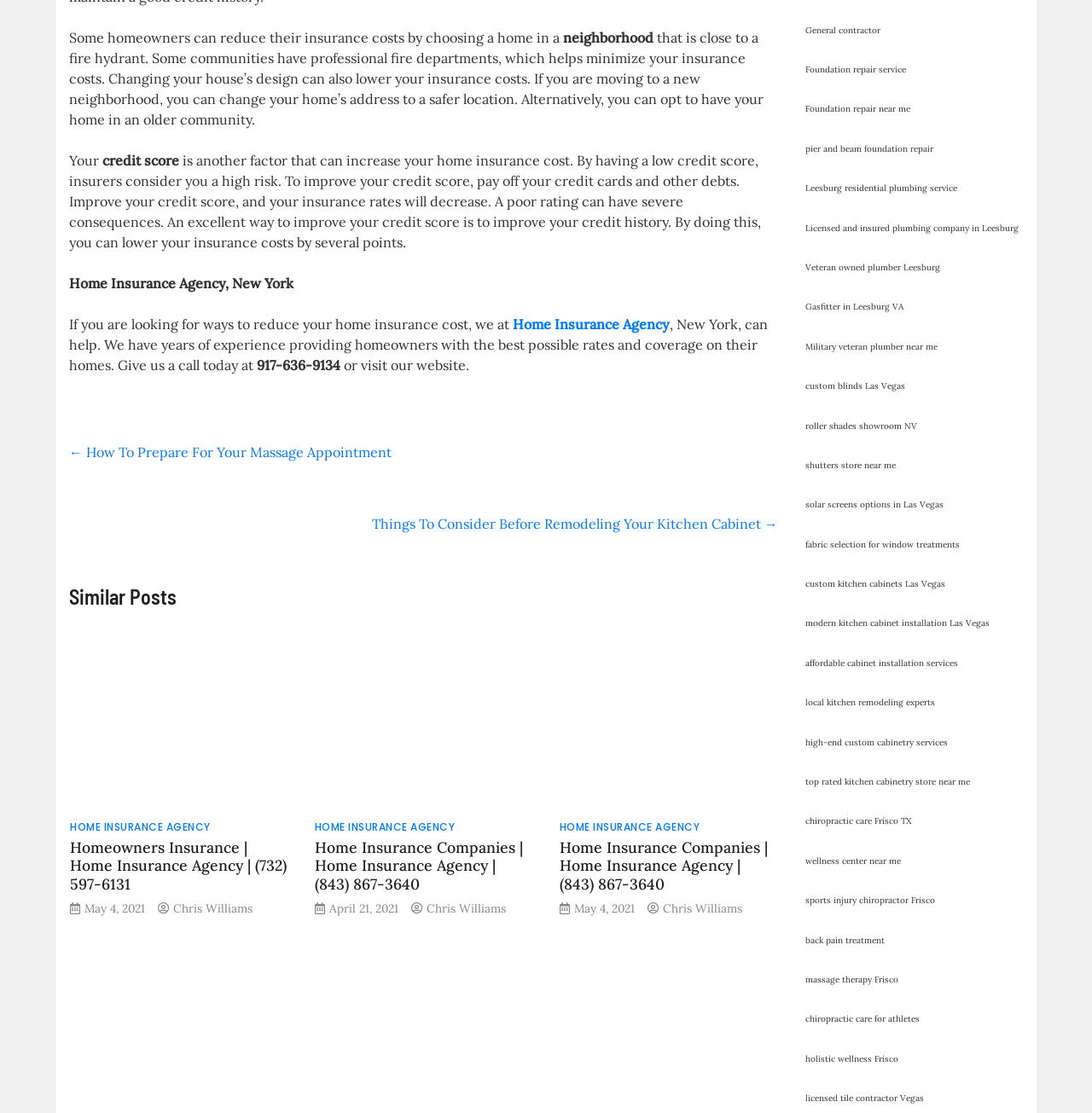Find the bounding box coordinates for the area that must be clicked to perform this action: "Click on 'Home Insurance Agency'".

[0.47, 0.306, 0.613, 0.322]